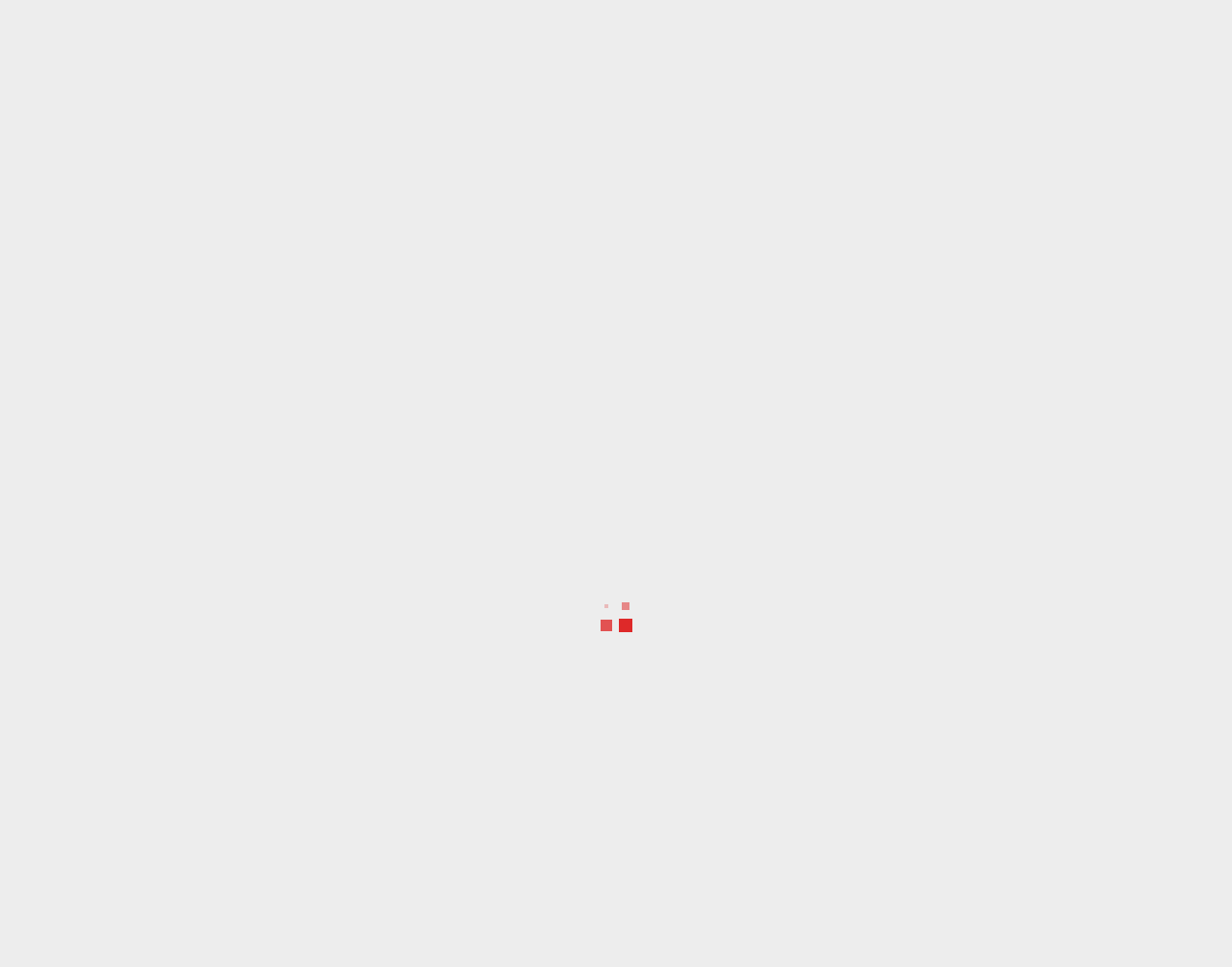Please find the bounding box coordinates of the element that must be clicked to perform the given instruction: "Search for something". The coordinates should be four float numbers from 0 to 1, i.e., [left, top, right, bottom].

[0.894, 0.336, 0.955, 0.374]